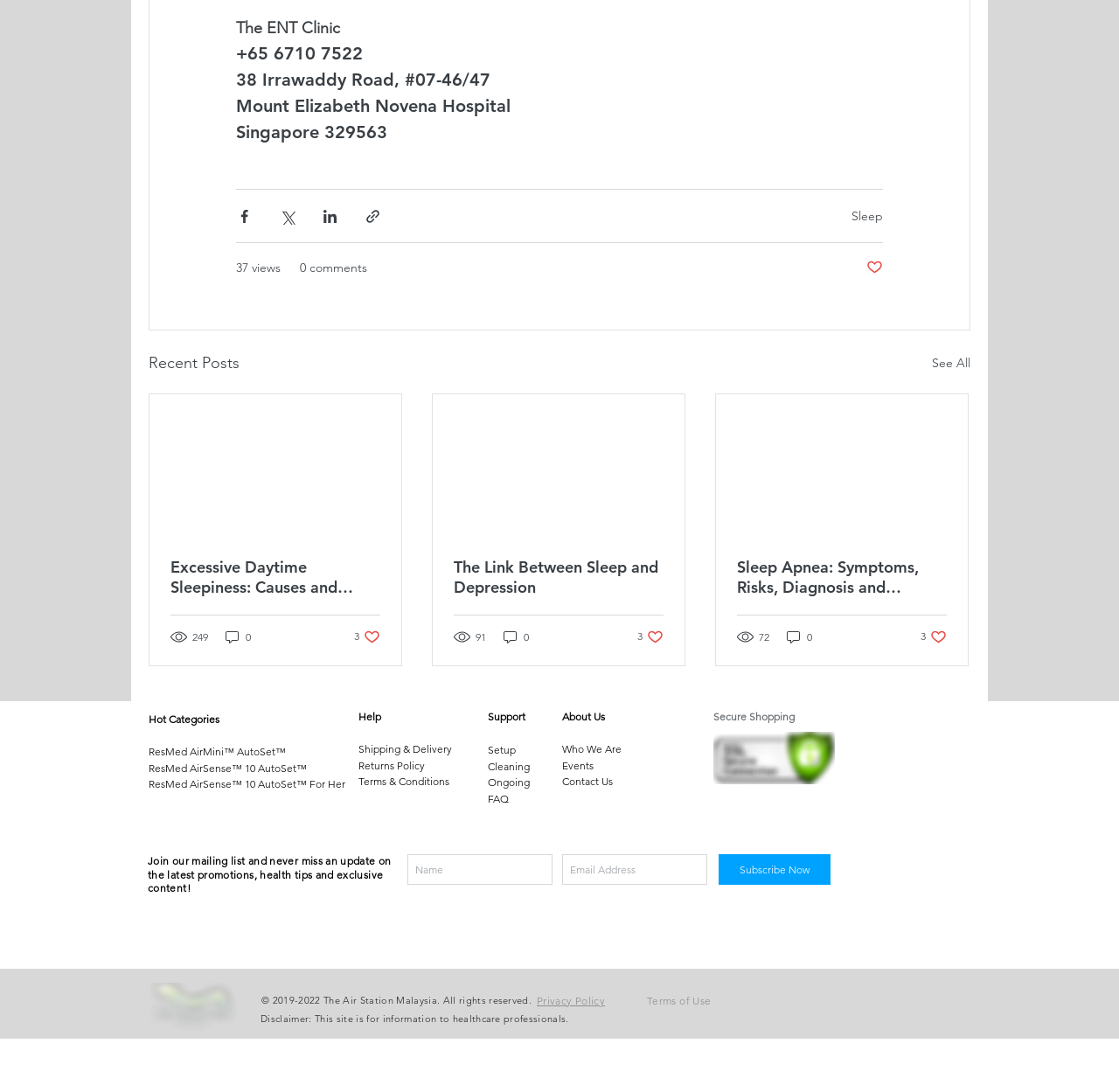Find the bounding box coordinates for the element described here: "Fancy".

None